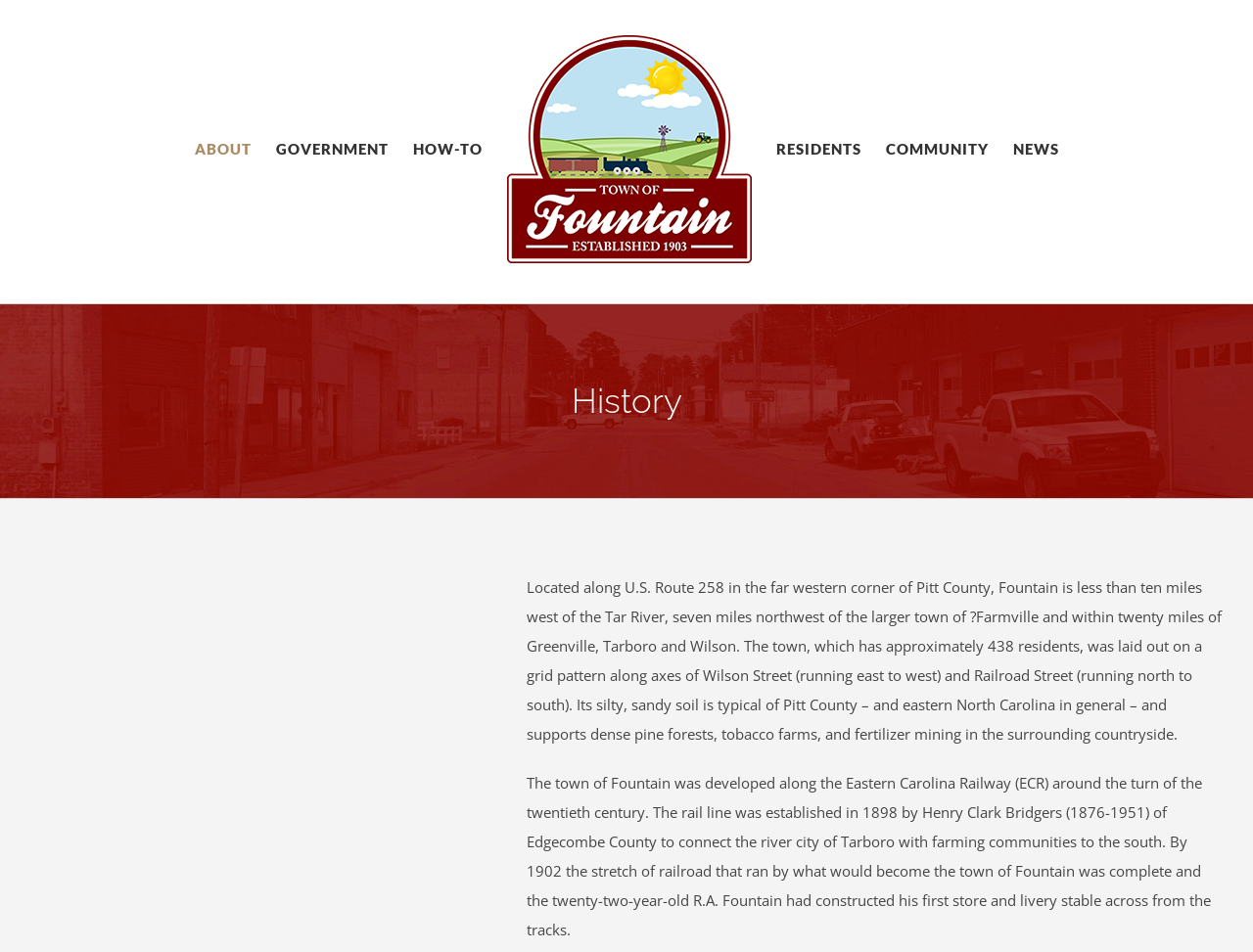Based on the element description NEWS, identify the bounding box coordinates for the UI element. The coordinates should be in the format (top-left x, top-left y, bottom-right x, bottom-right y) and within the 0 to 1 range.

[0.808, 0.114, 0.845, 0.2]